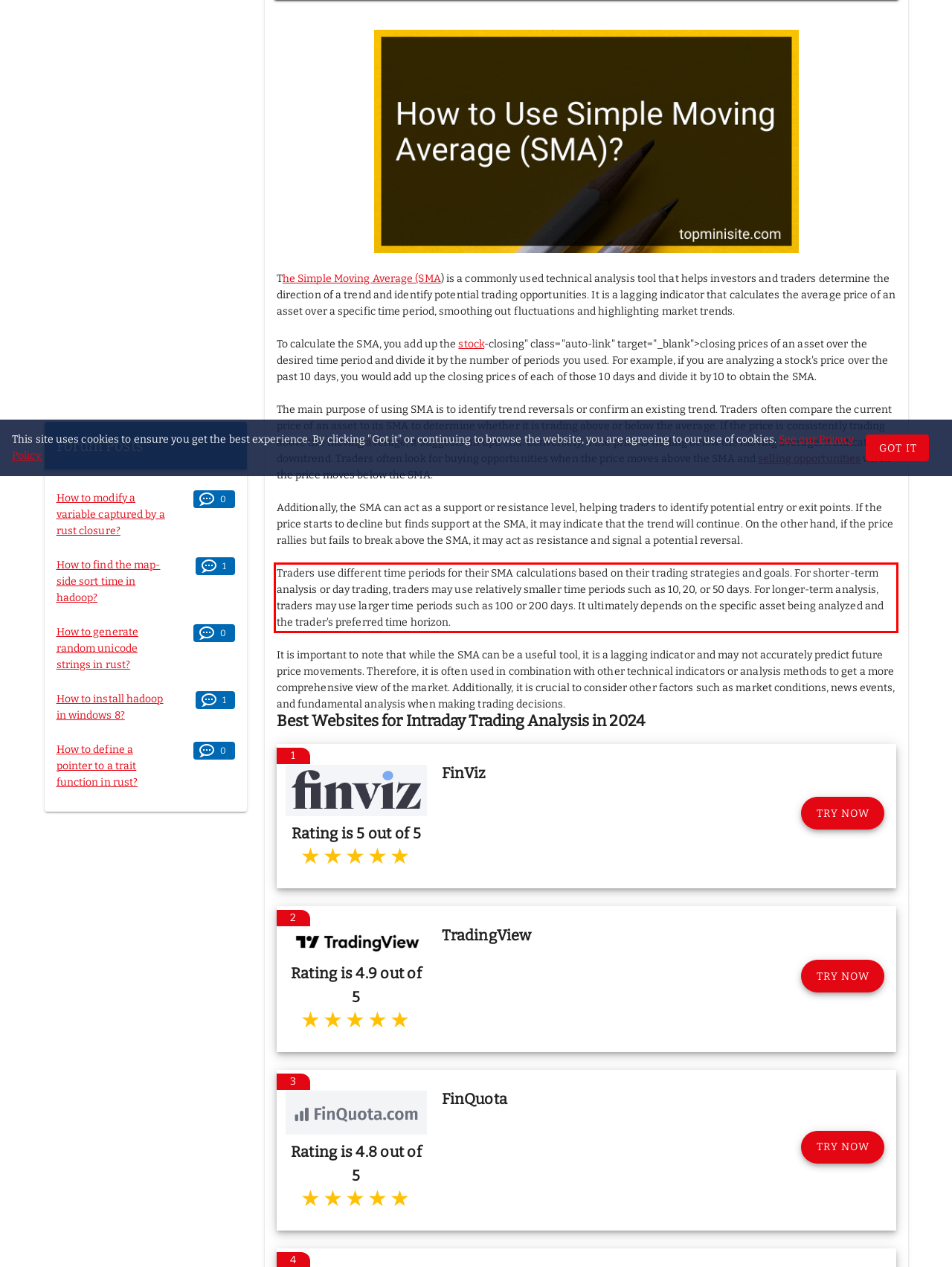Observe the screenshot of the webpage that includes a red rectangle bounding box. Conduct OCR on the content inside this red bounding box and generate the text.

Traders use different time periods for their SMA calculations based on their trading strategies and goals. For shorter-term analysis or day trading, traders may use relatively smaller time periods such as 10, 20, or 50 days. For longer-term analysis, traders may use larger time periods such as 100 or 200 days. It ultimately depends on the specific asset being analyzed and the trader's preferred time horizon.